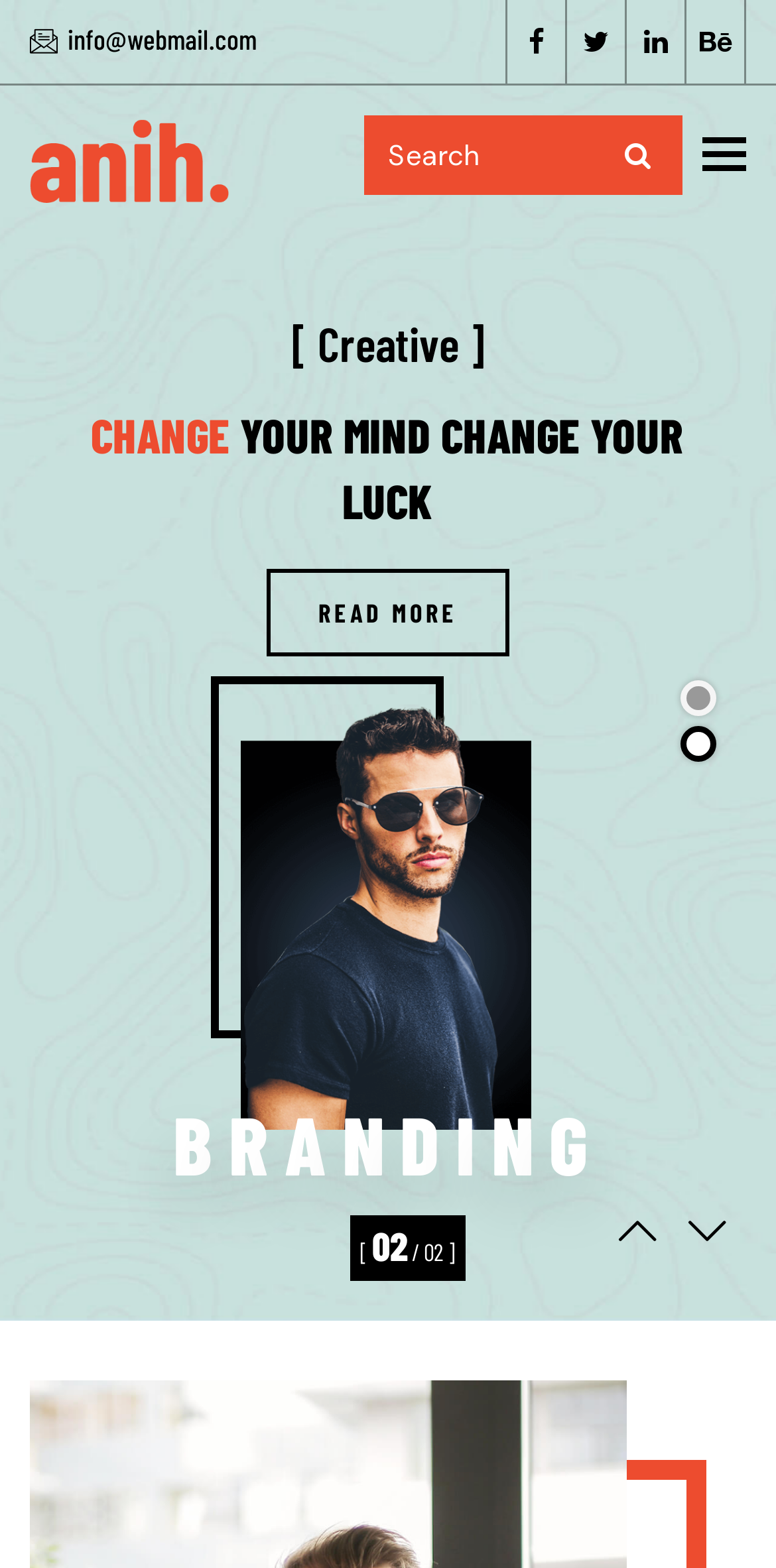Articulate a complete and detailed caption of the webpage elements.

The webpage appears to be a photography website with a minimalist design. At the top left, there is a contact email address "info@webmail.com". To the right of the email, there are four social media links, represented by icons, aligned horizontally. 

Below the social media links, there are two tables, one on the left and one on the right. The left table contains a link, while the right table has a search bar with a text box and a search button. The search button is represented by a magnifying glass icon.

In the middle of the page, there is a large header section with the title "Photography" in a bold font, followed by the phrase "WE ARE CREATIVE & MINIMALIST" in a smaller font. Below the title, there is a "READ MORE" link.

At the bottom of the page, there are two large letters "B" and "G" on the left and right sides, respectively. Between them, there is a section with a bracketed number "[01/ 02]".

Overall, the webpage has a clean and simple design, with a focus on showcasing photography work.